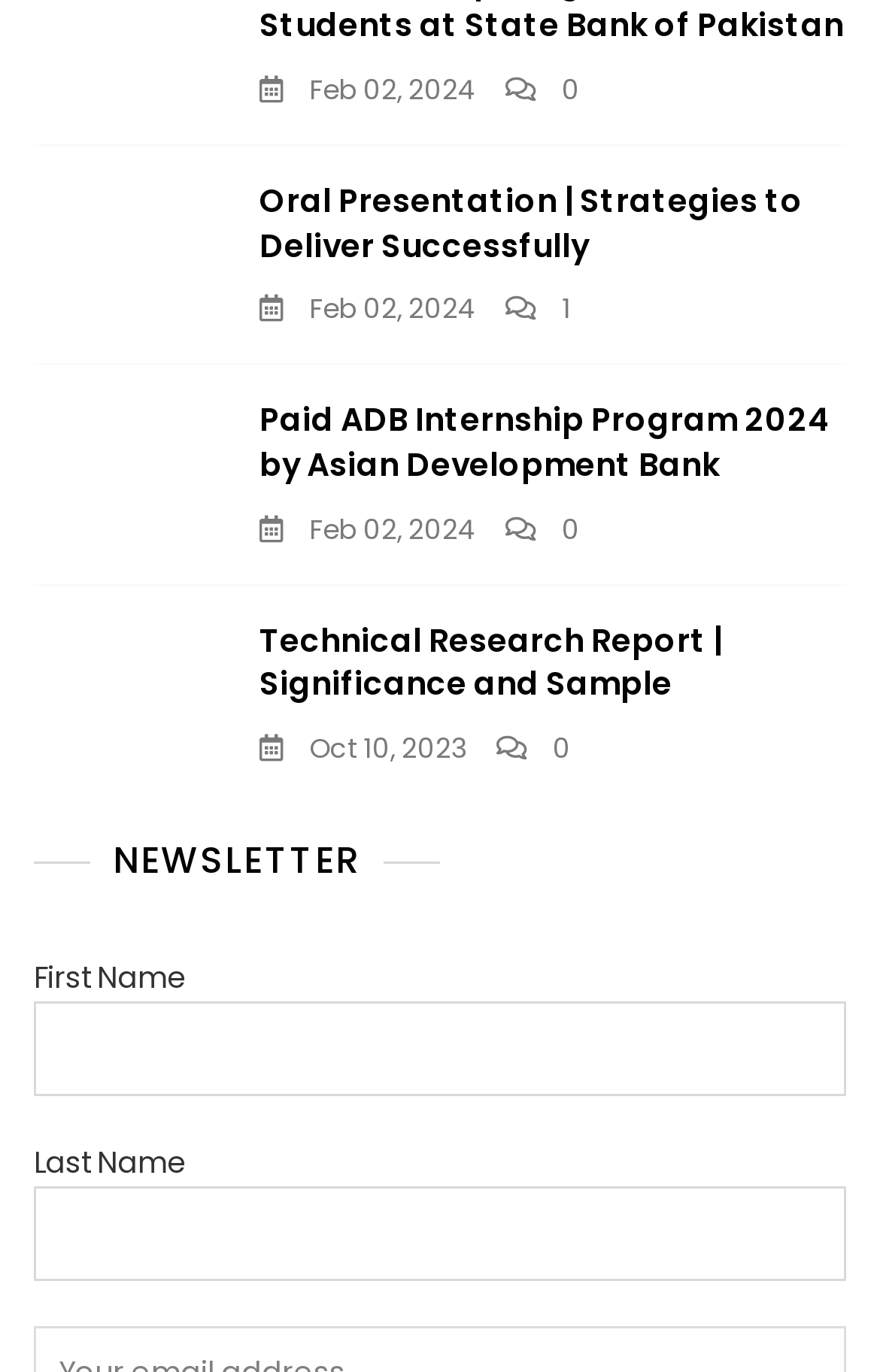Find the coordinates for the bounding box of the element with this description: "parent_node: First Name name="FNAME"".

[0.038, 0.729, 0.962, 0.798]